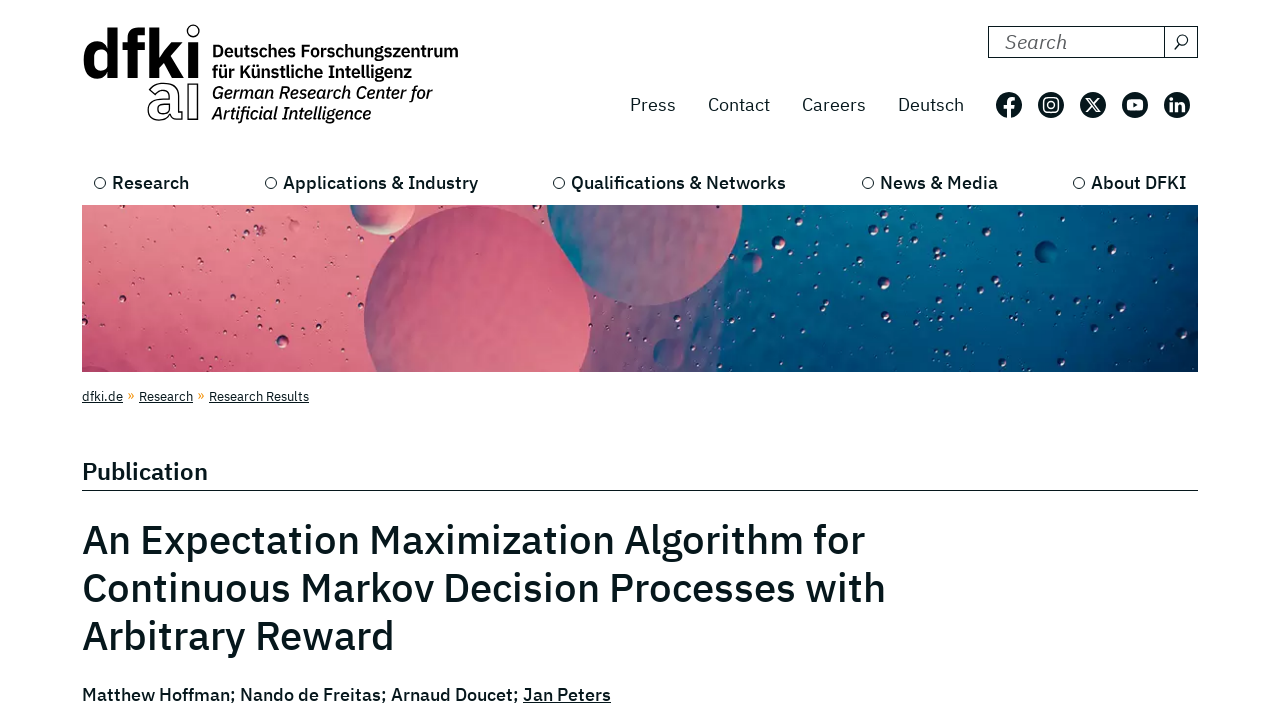Please specify the bounding box coordinates of the clickable section necessary to execute the following command: "View the research results".

[0.163, 0.544, 0.241, 0.568]